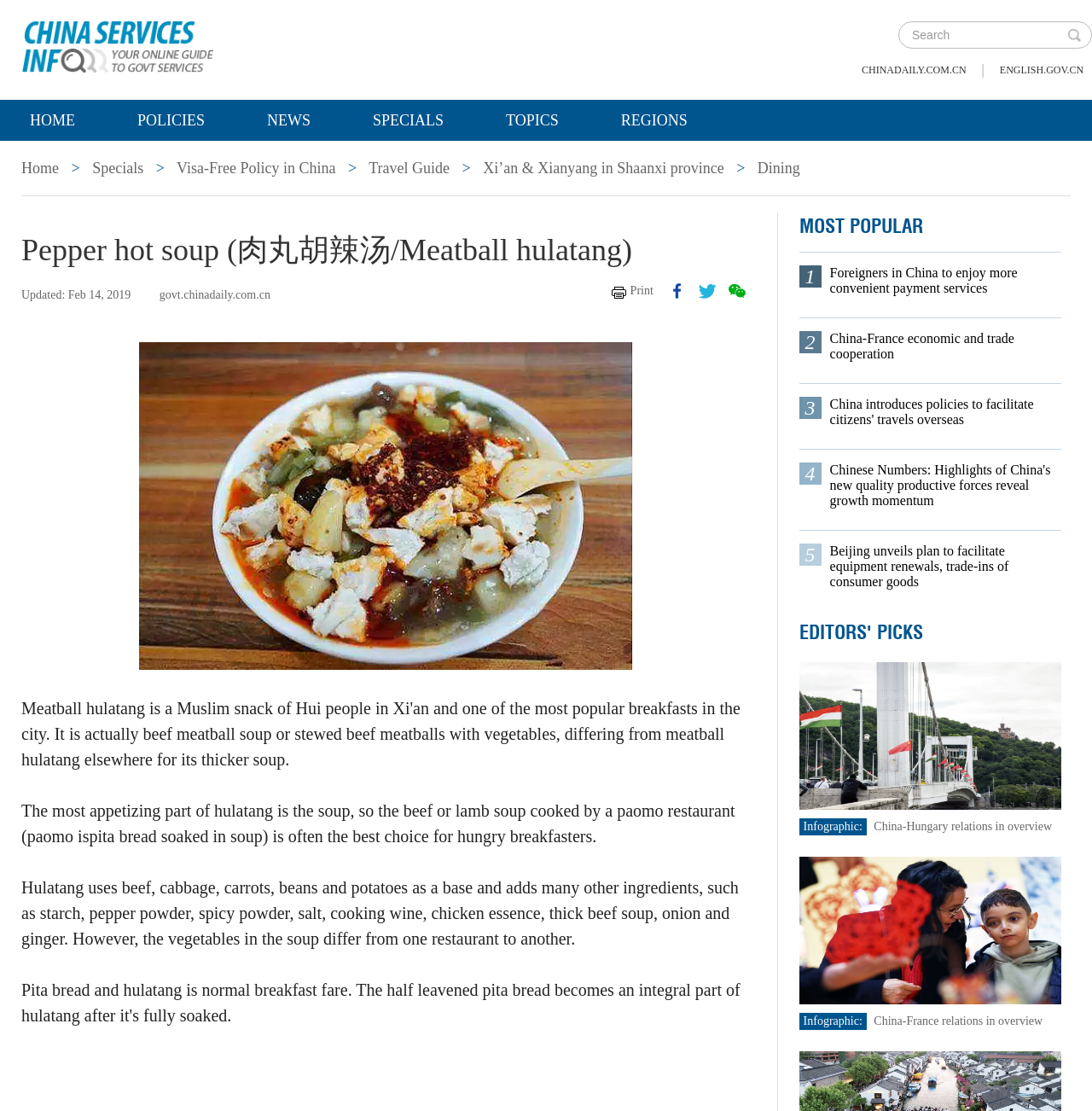Please determine the bounding box coordinates of the element to click in order to execute the following instruction: "Search for something". The coordinates should be four float numbers between 0 and 1, specified as [left, top, right, bottom].

None